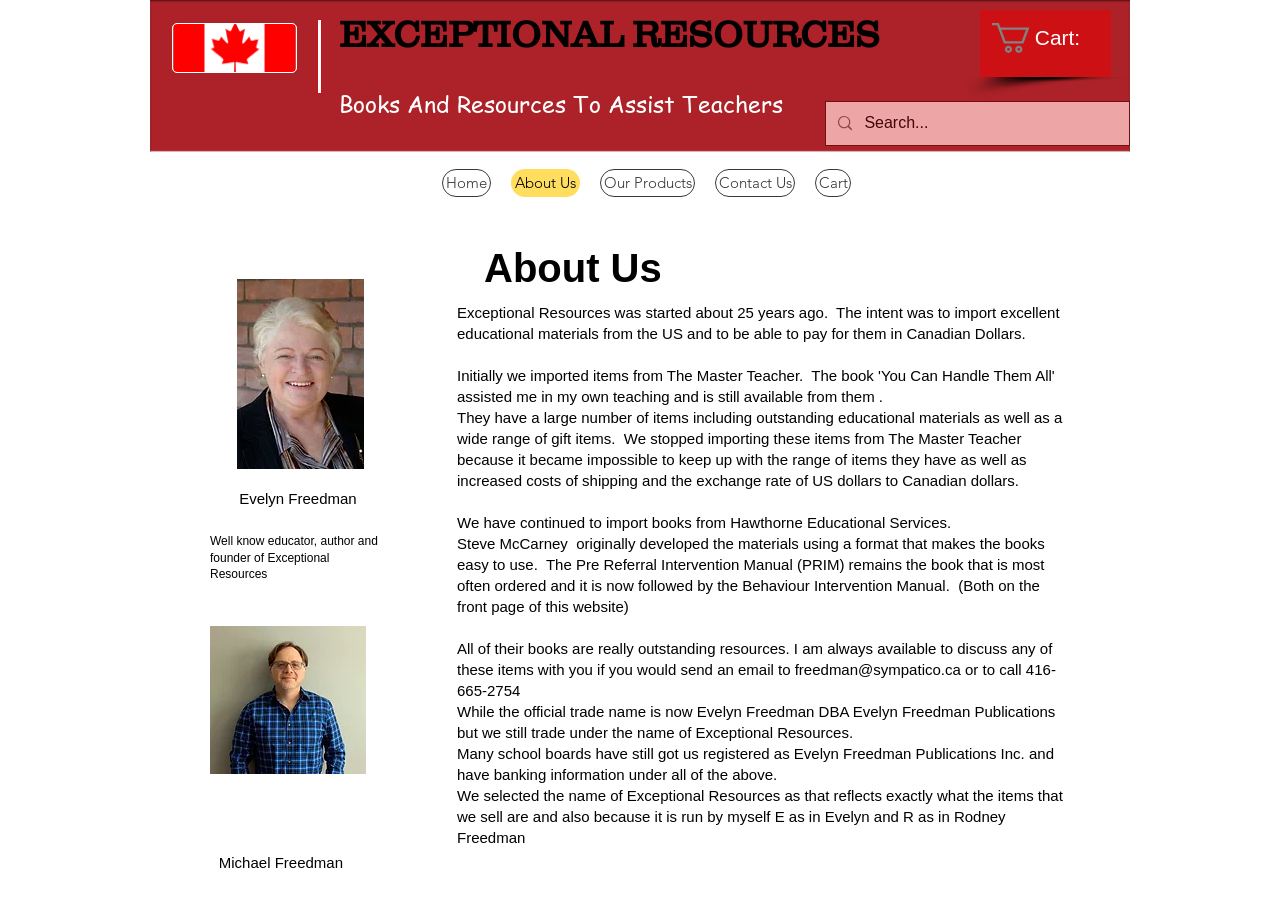Articulate a complete and detailed caption of the webpage elements.

The webpage is about Exceptional Resources, a company that provides educational materials and resources. At the top of the page, there is a large heading "EXCEPTIONAL RESOURCES" followed by two links, one of which contains an SVG icon. Below this, there is a smaller heading "Books And Resources To Assist Teachers".

On the left side of the page, there is a navigation menu with links to "Home", "About Us", "Our Products", "Contact Us", and "Cart". The "About Us" link is currently focused.

In the main content area, there is a search bar with a magnifying glass icon and a search box. Below this, there are two columns of text. The left column contains information about the company's founders, Evelyn and Michael Freedman, with their names and a brief description of their roles. There is also an image of Michael Freedman.

The right column contains a heading "About Us" followed by several paragraphs of text describing the company's history and mission. The text explains that Exceptional Resources was started 25 years ago to import educational materials from the US and sell them in Canadian dollars. It also mentions that they stopped importing from one supplier due to increased costs and now focus on importing books from Hawthorne Educational Services.

Throughout the text, there are mentions of specific books and resources, including the Pre Referral Intervention Manual (PRIM) and the Behaviour Intervention Manual. The text also provides contact information, including an email address and phone number, for discussing the resources with Evelyn Freedman. Finally, there is some information about the company's official trade name and banking information.